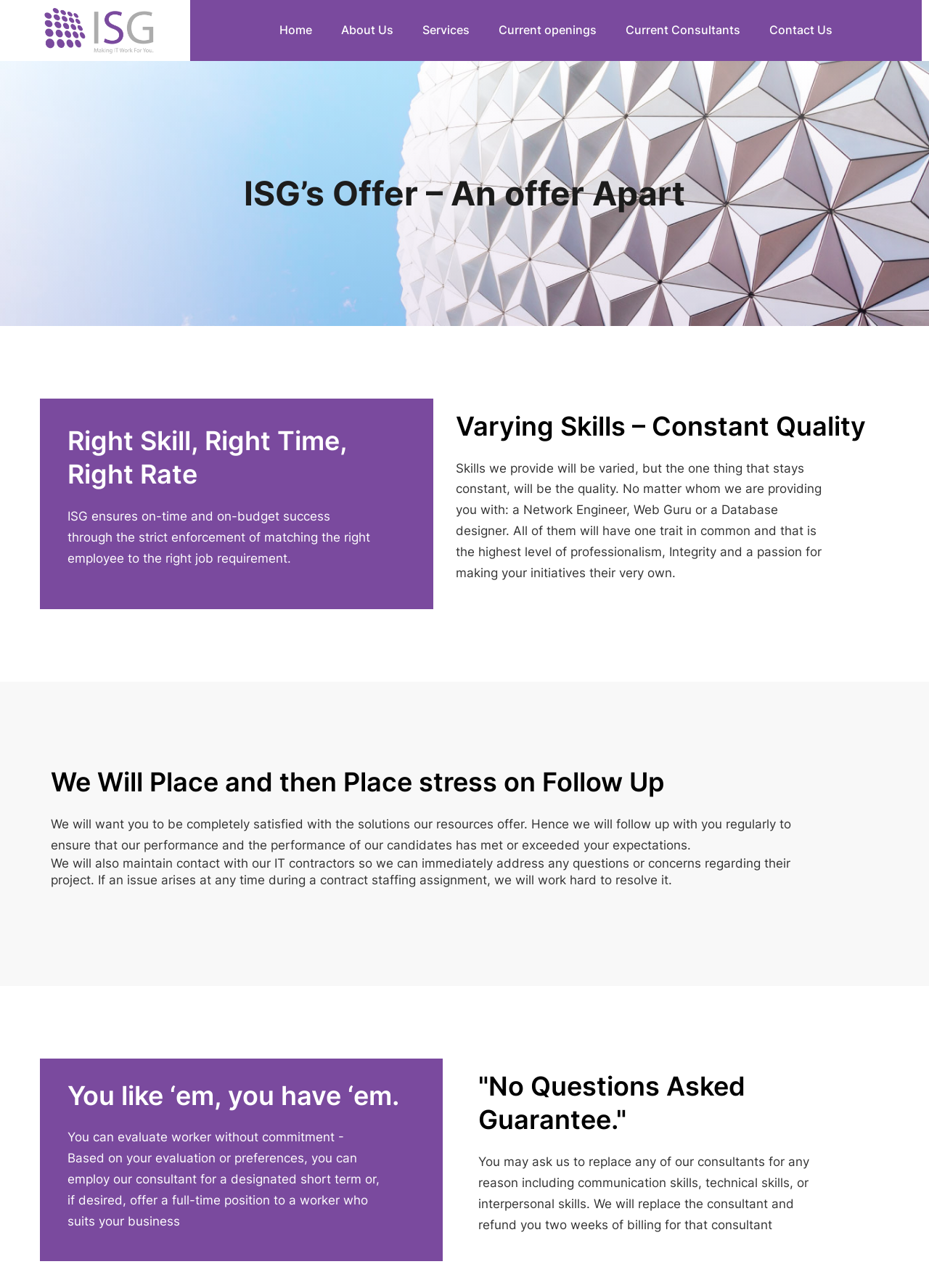Refer to the image and provide an in-depth answer to the question:
What is ISG's guarantee policy?

ISG has a 'No Questions Asked Guarantee' policy, which means that clients can ask ISG to replace any of their consultants for any reason, including communication skills, technical skills, or interpersonal skills, and ISG will replace the consultant and refund two weeks of billing for that consultant.